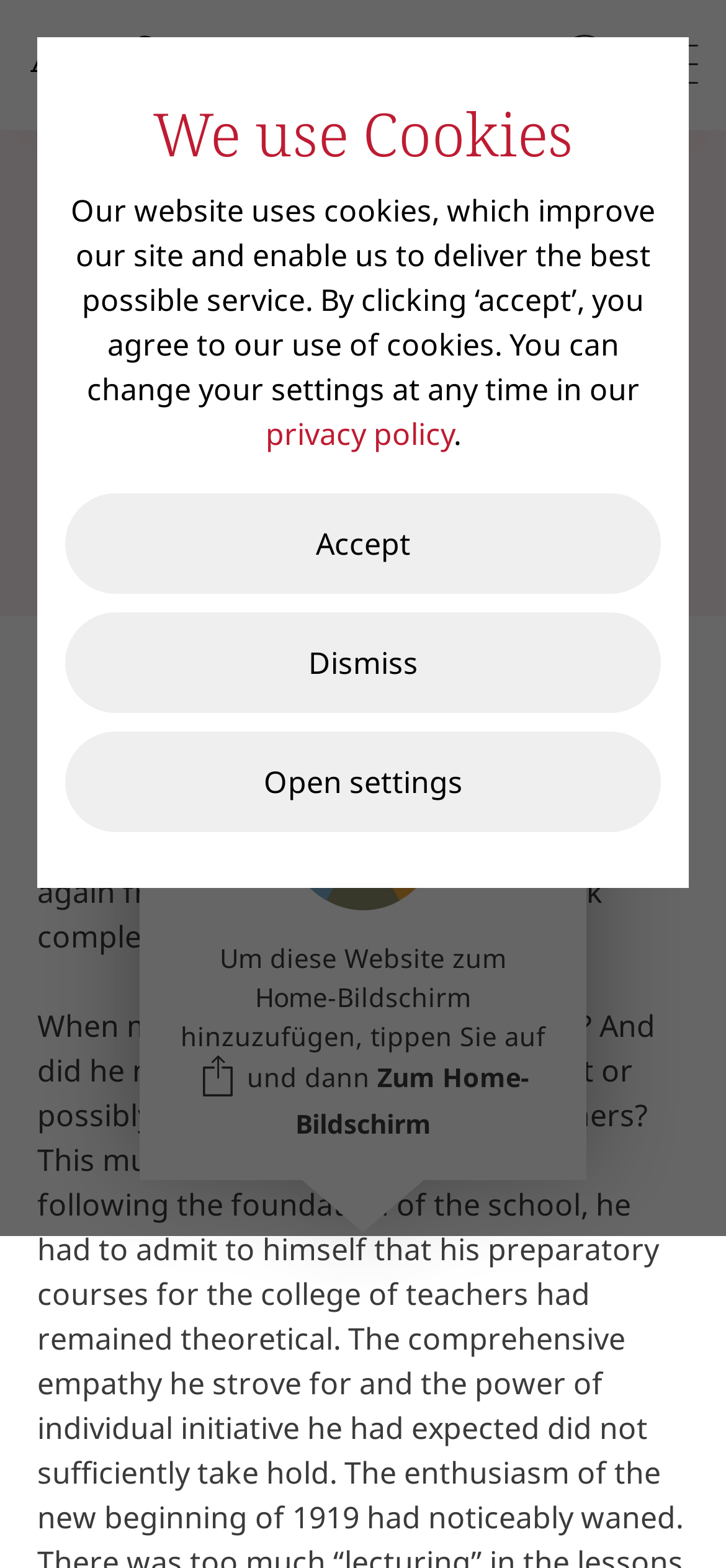Who is the author of the article?
Kindly answer the question with as much detail as you can.

The author of the article can be determined by looking at the text element on the webpage, which says 'Johannes Kiersch', indicating that this is the author of the article.